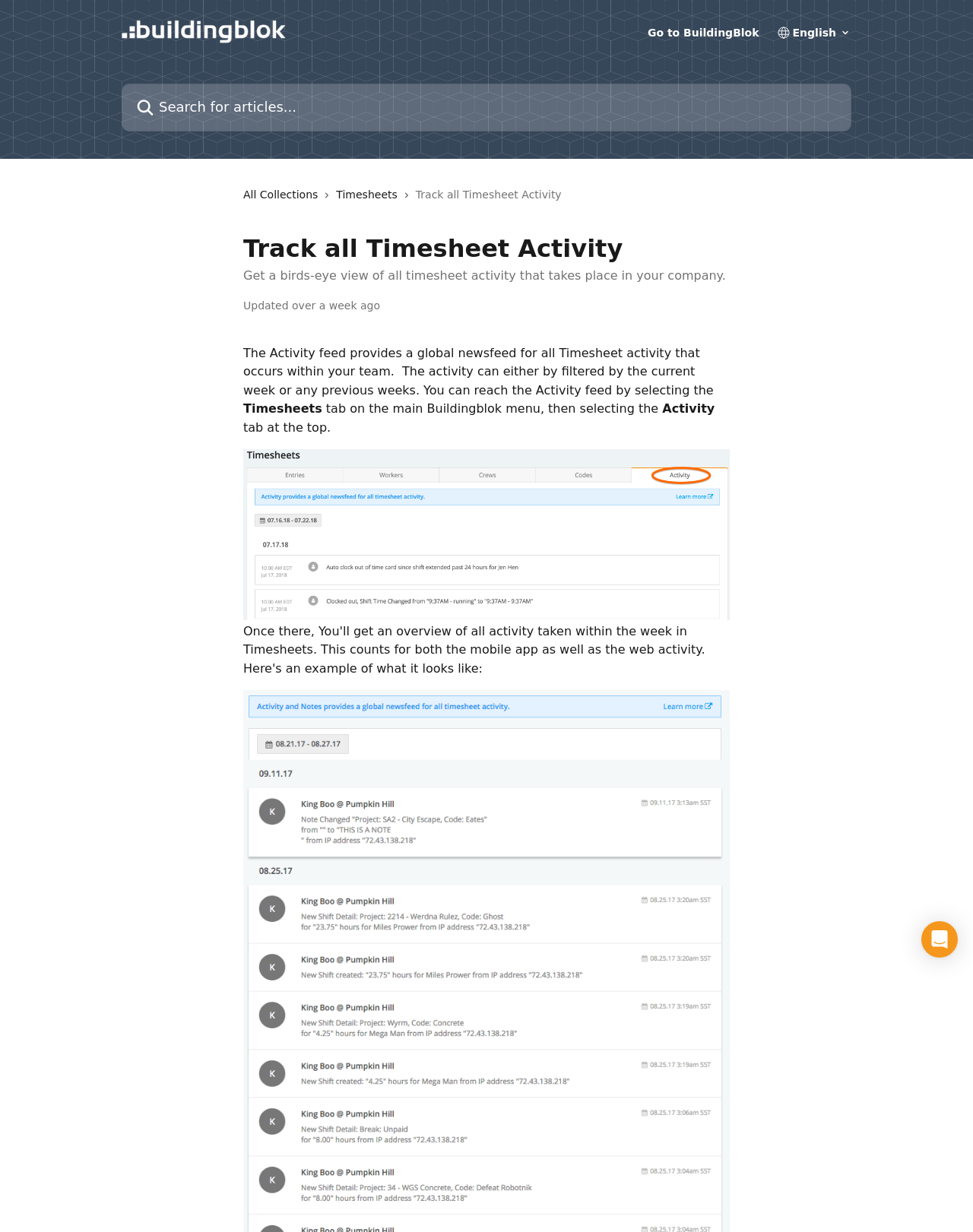Summarize the webpage in an elaborate manner.

The webpage is a help center page for BuildingBlok, with a focus on tracking timesheet activity. At the top, there is a header section that spans the entire width of the page, containing a logo image and a link to the BuildingBlok Help Center on the left, and a search bar and a combobox on the right. Below the header, there are three links: "All Collections", "Timesheets", and an unnamed link, each accompanied by a small image.

The main content of the page is divided into two sections. The first section has a heading "Track all Timesheet Activity" and a brief description that reads "Get a birds-eye view of all timesheet activity that takes place in your company." Below this, there is a paragraph of text that explains the Activity feed feature, which provides a global newsfeed for all Timesheet activity within a team. The text also mentions that the Activity feed can be filtered by week and can be accessed from the Timesheets tab on the main BuildingBlok menu.

The second section appears to be a call-to-action or a related link, with a button and an image. The button is not labeled, but the image suggests it may be related to Intercom Messenger.

On the bottom right corner of the page, there is a button labeled "Open Intercom Messenger" with an accompanying image.